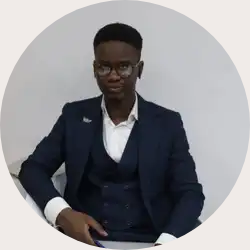Create an extensive and detailed description of the image.

This image features Shalom Olomolaiye, a dedicated Back-end Developer, who is captured sitting confidently in a professional setting. He is dressed in a tailored navy suit over a crisp white shirt, exuding a polished and professional demeanor. His look is complemented by stylish glasses, giving him an intellectual appearance, while he sits before a clean, simple background. This image is part of a section dedicated to individuals who are part of a mission-driven network aimed at evangelizing through innovative projects within the tech industry. Shalom is among the visioners striving to inspire purpose and connect believers in the field, showcasing the diverse talents and commitments within the organization.